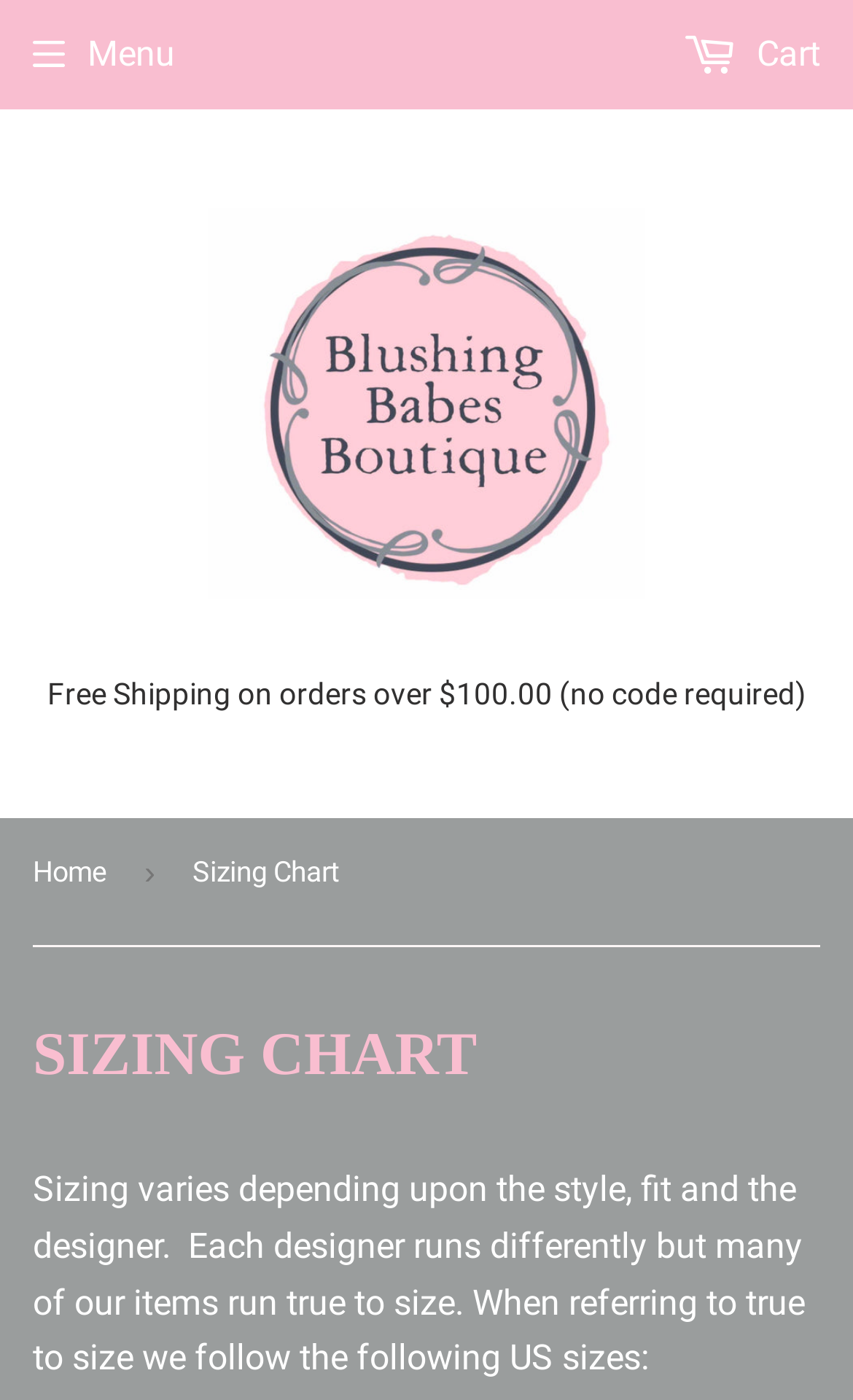Offer an extensive depiction of the webpage and its key elements.

The webpage is about a sizing chart for Blushing Babes Boutique. At the top left, there is a link to the boutique's homepage, accompanied by an image of the boutique's logo. Below this, a notification about free shipping on orders over $100 is displayed. 

To the top right, there is a menu button and a link to the shopping cart. Above the main content, a navigation bar with breadcrumbs shows the current page, "Sizing Chart", and a link to the "Home" page.

The main content is headed by a large title "SIZING CHART". Below this, a paragraph explains that sizing varies depending on the style, fit, and designer, and that many items run true to size according to US sizes.